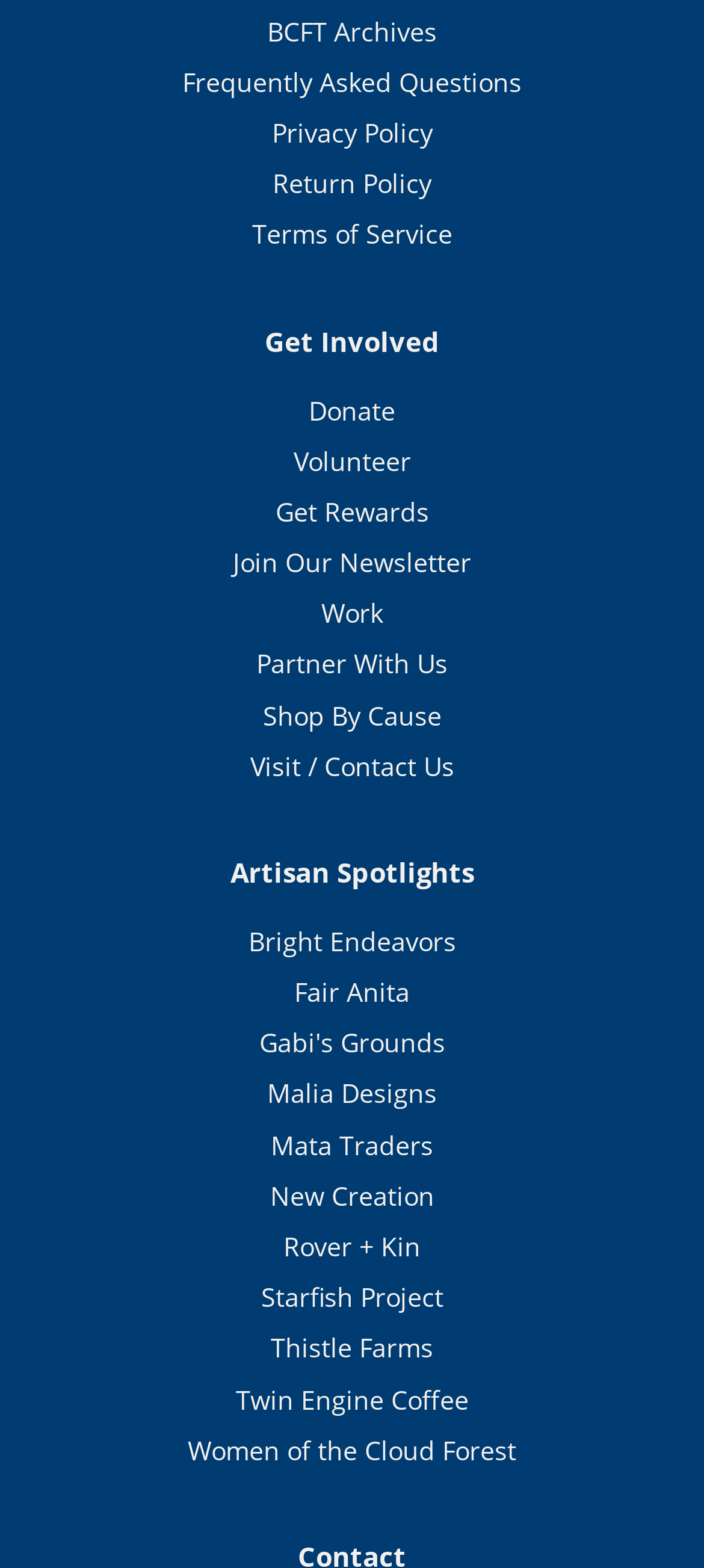Refer to the image and answer the question with as much detail as possible: How many links are under the 'Get Involved' heading?

Under the 'Get Involved' heading, I counted 5 links: 'Donate', 'Volunteer', 'Get Rewards', 'Join Our Newsletter', and 'Work'. These links have bounding box coordinates that indicate they are vertically aligned under the 'Get Involved' heading.